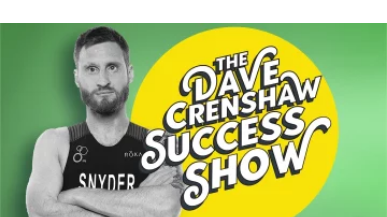Thoroughly describe everything you see in the image.

The image showcases Brad Snyder, a Gold Medalist Paralympic swimmer, prominently featured in a promotional graphic for “The Dave Crenshaw Success Show.” Brad, wearing a black athletic top with his last name "SNYDER" displayed, stands confidently with his arms crossed, embodying determination and resilience. The vibrant background features a bright green circle that contrasts with a bold yellow circle behind the text of the show’s title, which is designed in an eye-catching font. This visual composition emphasizes the show's focus on success and achievement, aligning perfectly with Brad’s inspiring journey.